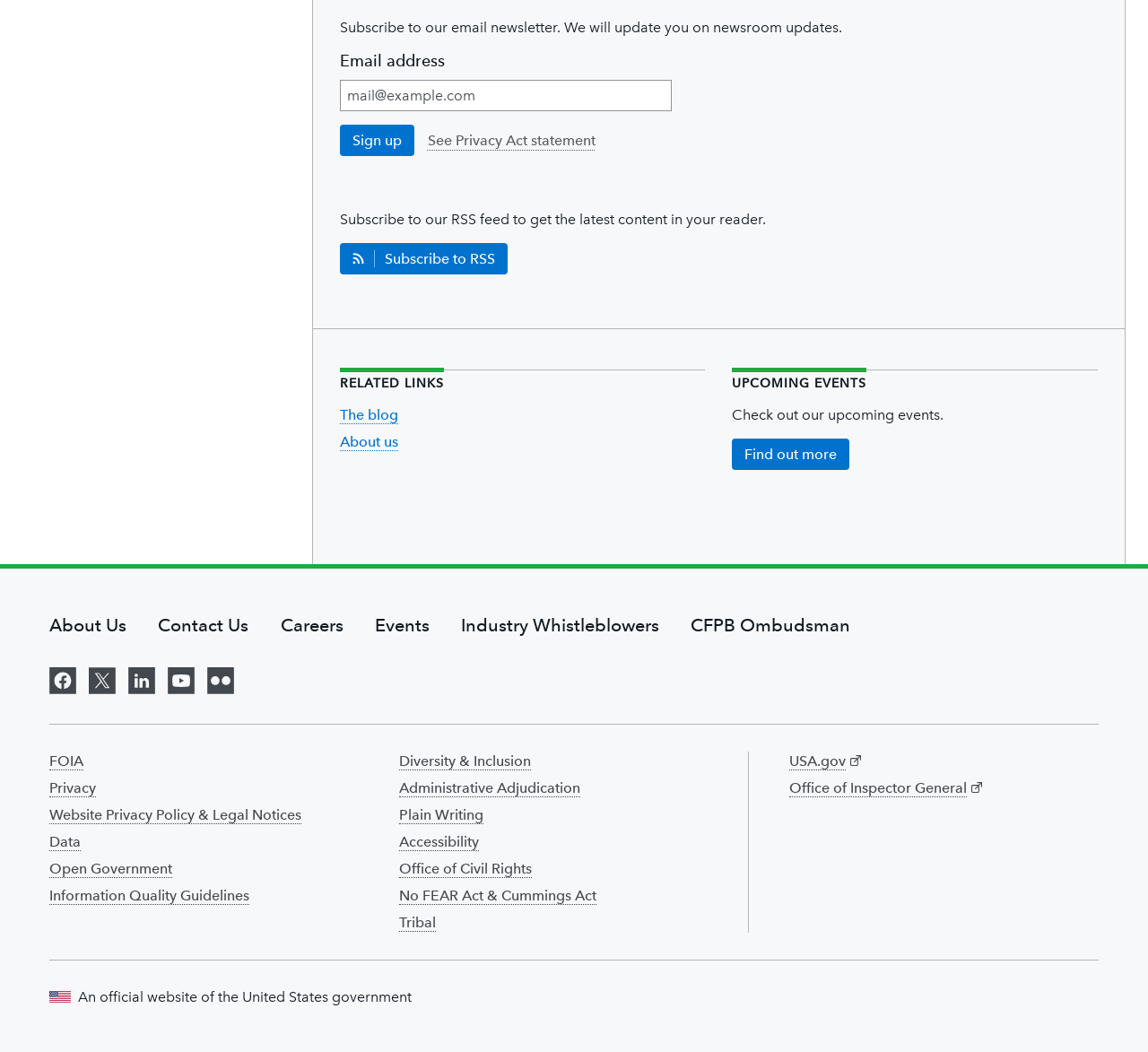Examine the image carefully and respond to the question with a detailed answer: 
What is the purpose of the textbox?

The textbox is located next to the 'Email address' label and has a 'required' attribute, indicating that it is necessary to fill in an email address. The 'Sign up' button is also nearby, suggesting that the purpose of the textbox is to enter an email address to subscribe to a newsletter or service.